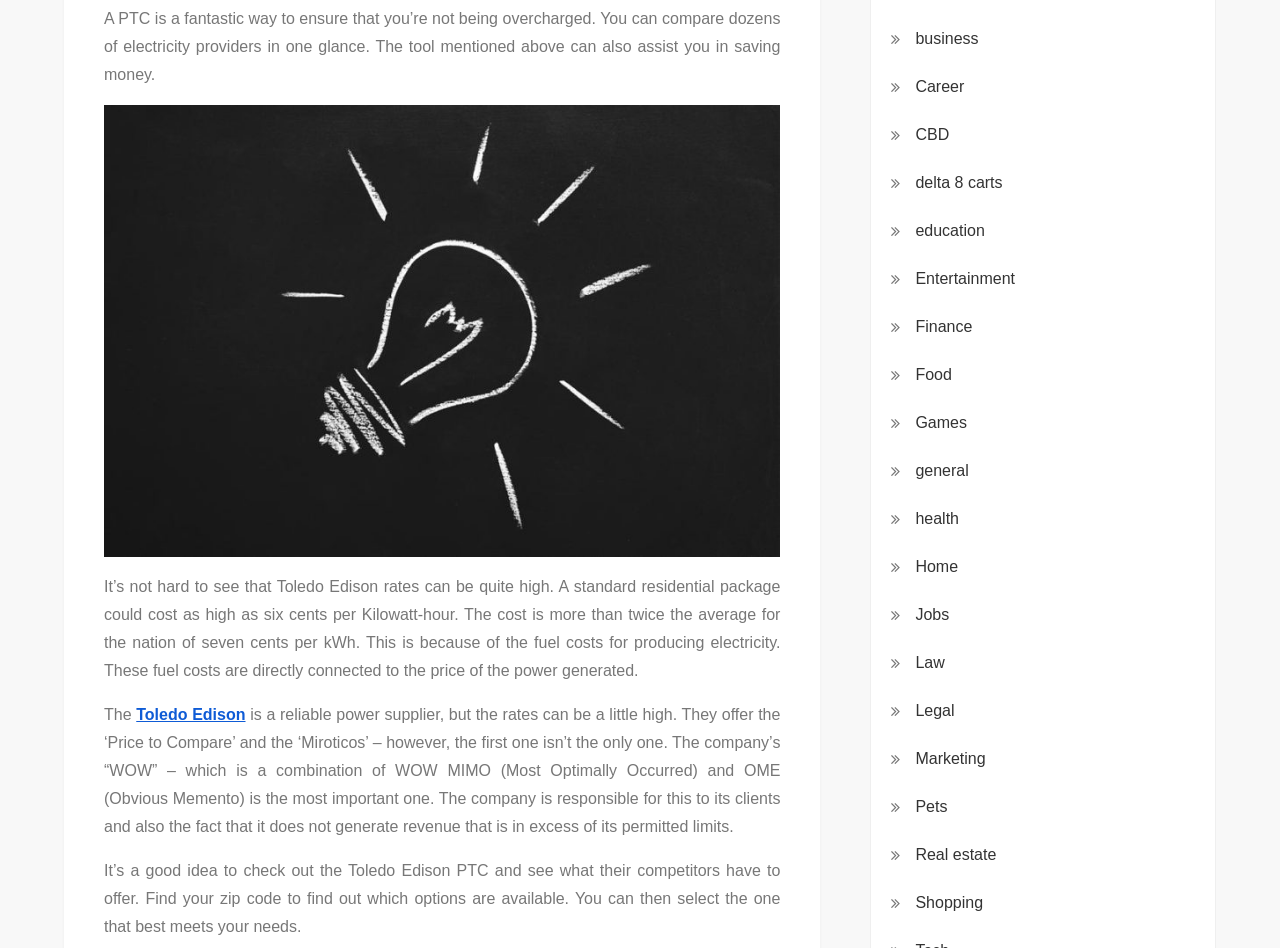Identify the bounding box coordinates for the UI element described as follows: Games. Use the format (top-left x, top-left y, bottom-right x, bottom-right y) and ensure all values are floating point numbers between 0 and 1.

[0.715, 0.431, 0.755, 0.461]